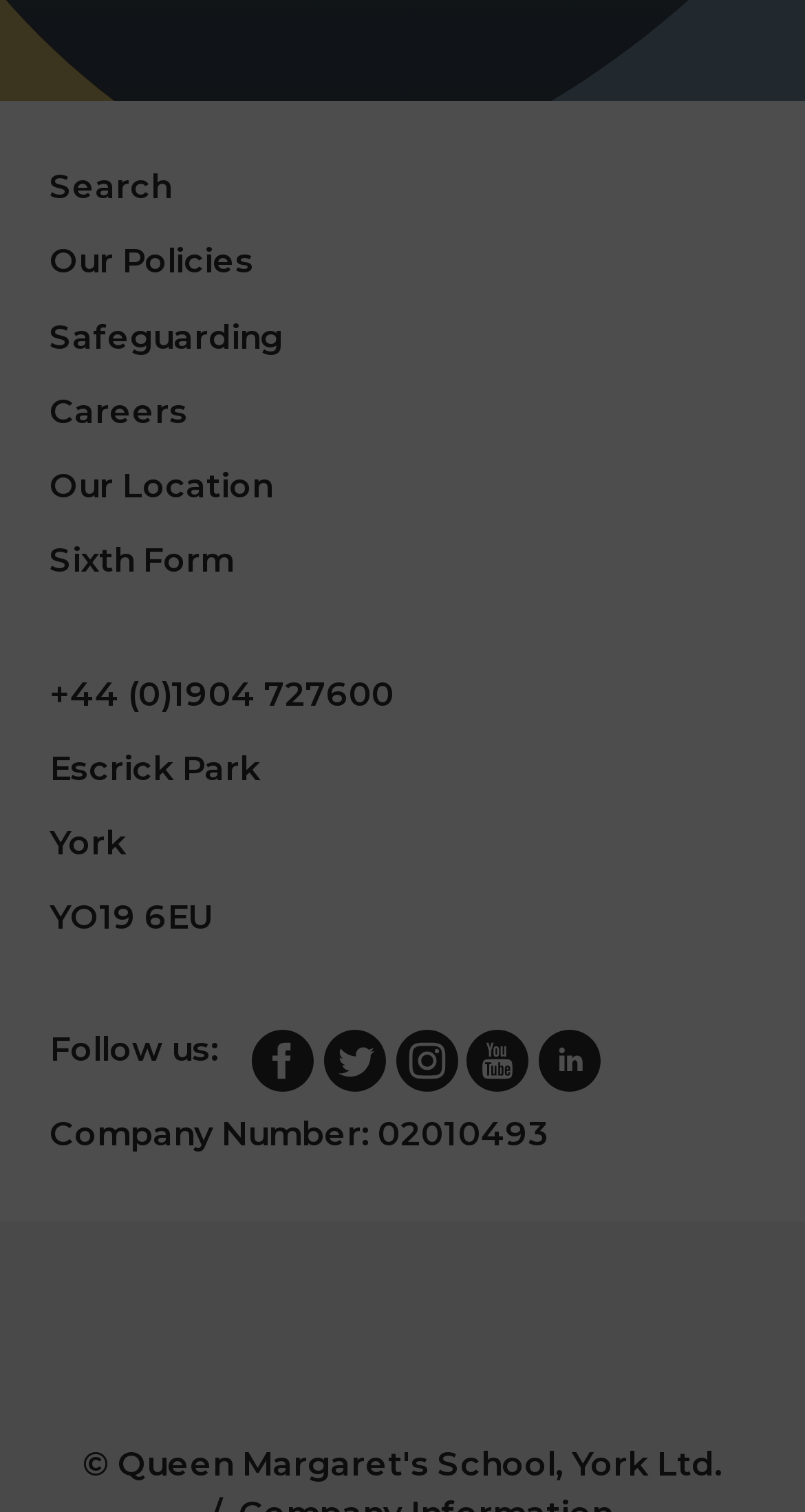Provide a brief response to the question using a single word or phrase: 
What is the phone number?

+44 (0)1904 727600